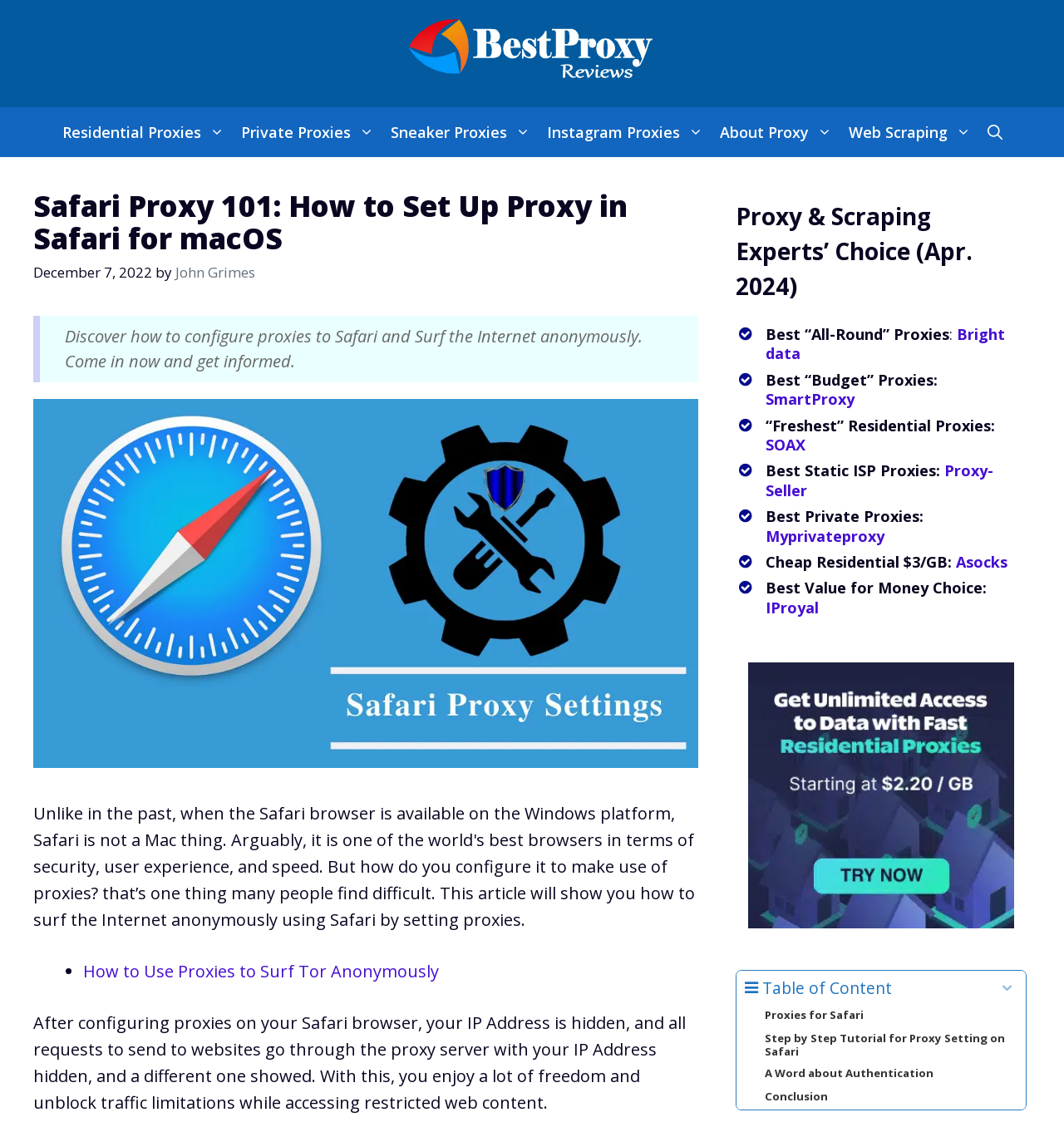Locate the bounding box for the described UI element: "Asocks". Ensure the coordinates are four float numbers between 0 and 1, formatted as [left, top, right, bottom].

[0.898, 0.49, 0.947, 0.507]